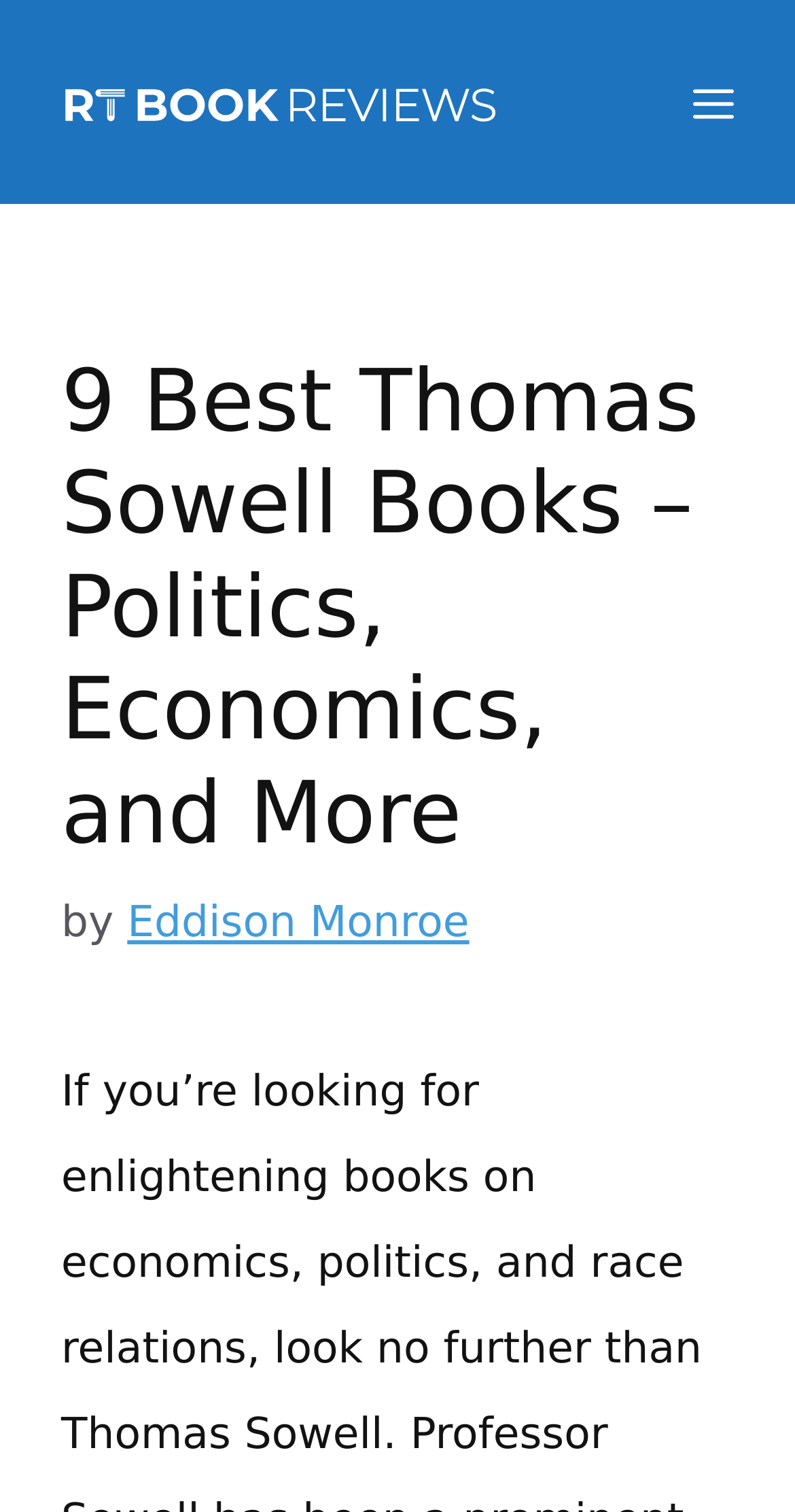Determine the bounding box coordinates of the UI element described by: "Menu".

[0.627, 0.027, 0.923, 0.108]